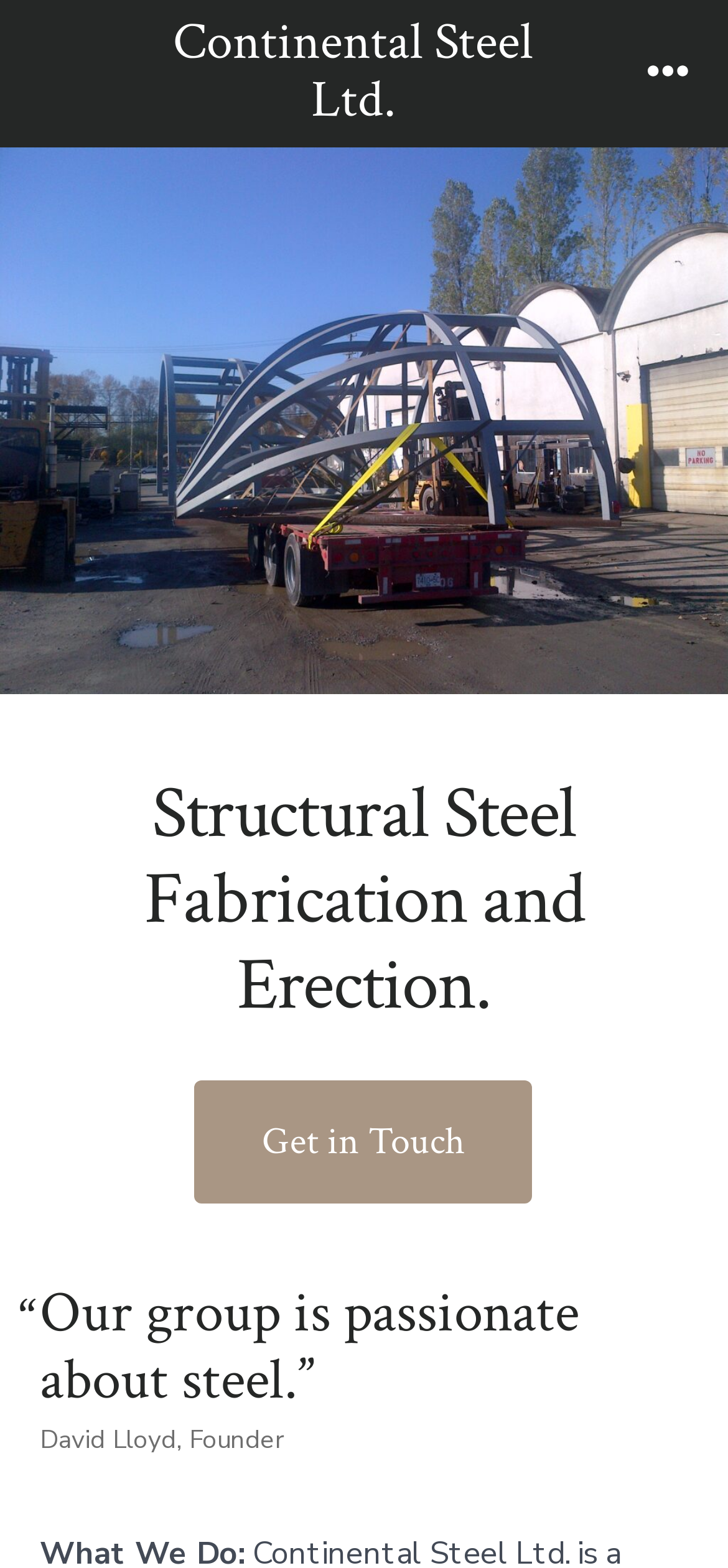For the following element description, predict the bounding box coordinates in the format (top-left x, top-left y, bottom-right x, bottom-right y). All values should be floating point numbers between 0 and 1. Description: Menu

[0.859, 0.017, 0.976, 0.077]